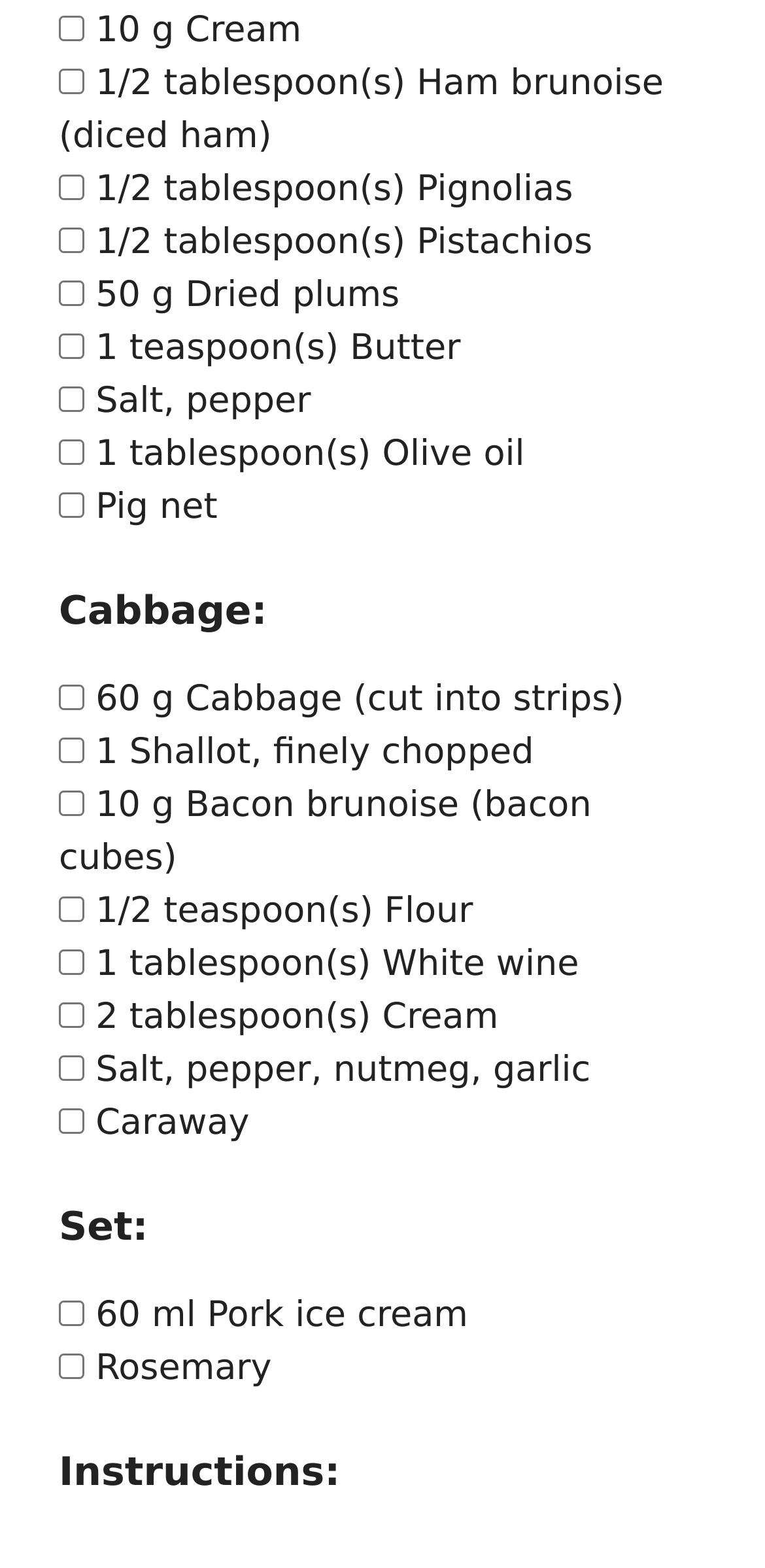Pinpoint the bounding box coordinates of the area that should be clicked to complete the following instruction: "Check 1/2 tablespoon(s) Ham brunoise (diced ham)". The coordinates must be given as four float numbers between 0 and 1, i.e., [left, top, right, bottom].

[0.077, 0.043, 0.11, 0.06]